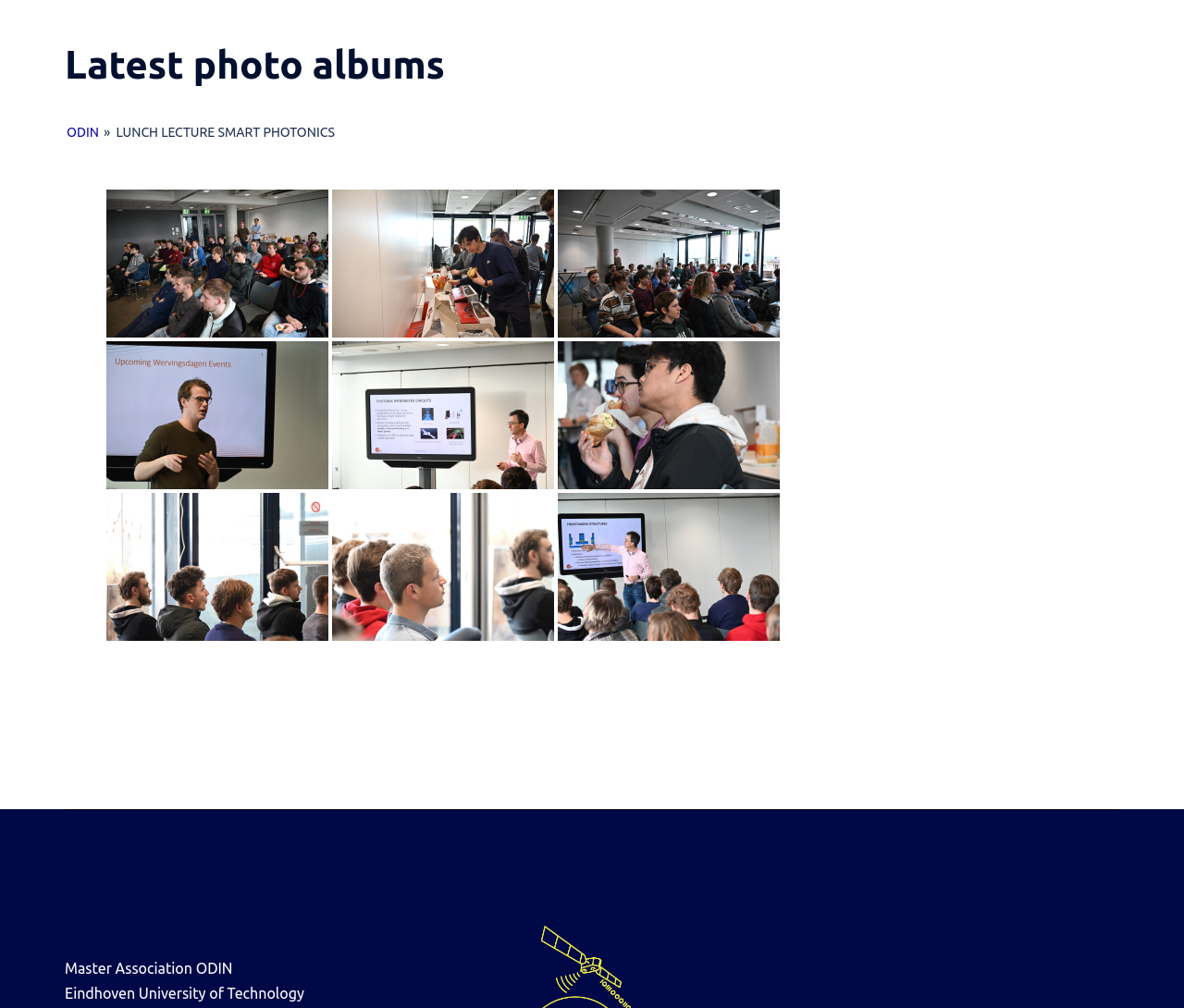Provide the bounding box coordinates of the HTML element this sentence describes: "Odin". The bounding box coordinates consist of four float numbers between 0 and 1, i.e., [left, top, right, bottom].

[0.056, 0.124, 0.084, 0.139]